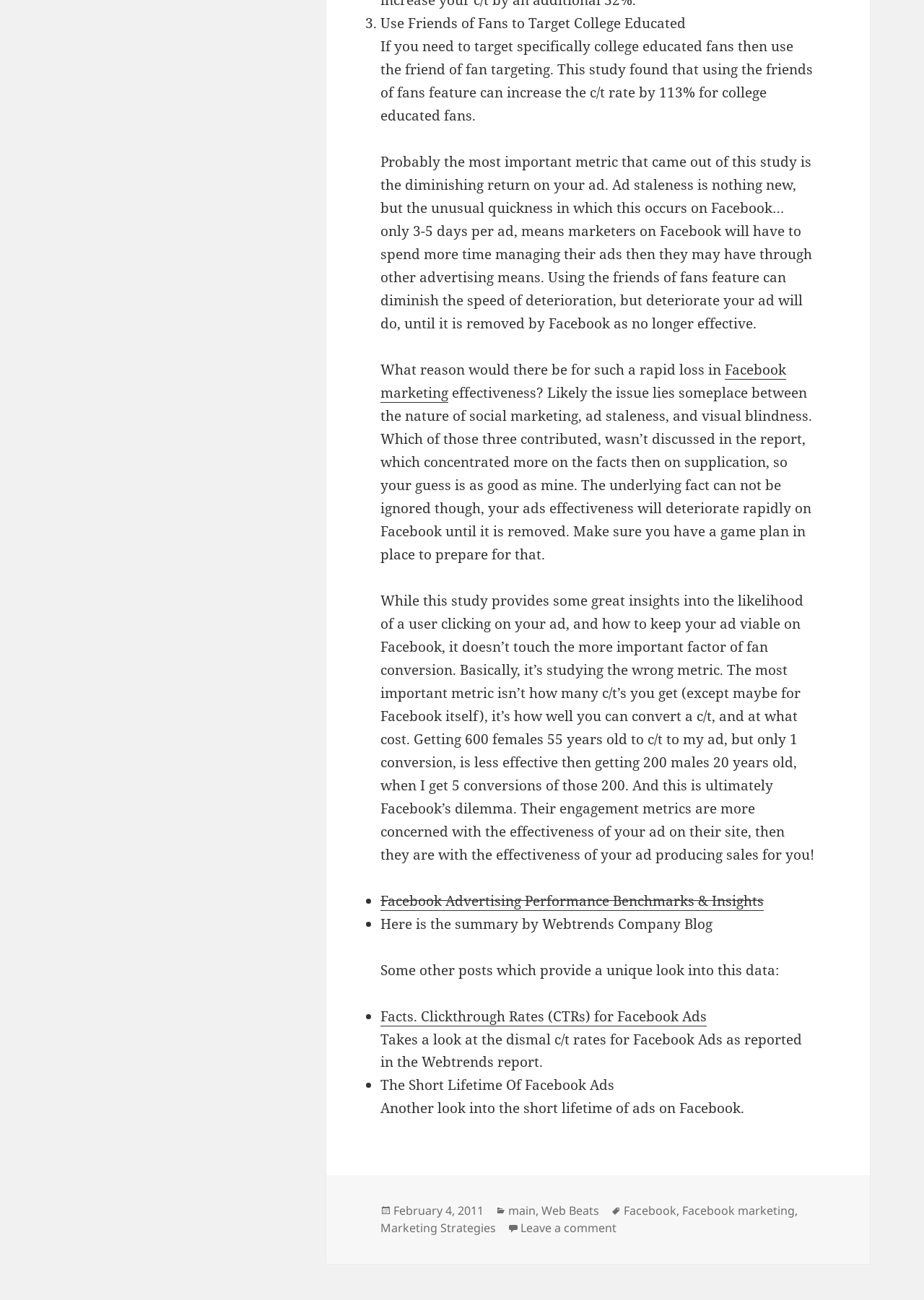Reply to the question with a single word or phrase:
What is the focus of the study mentioned on the webpage?

Click-through rates